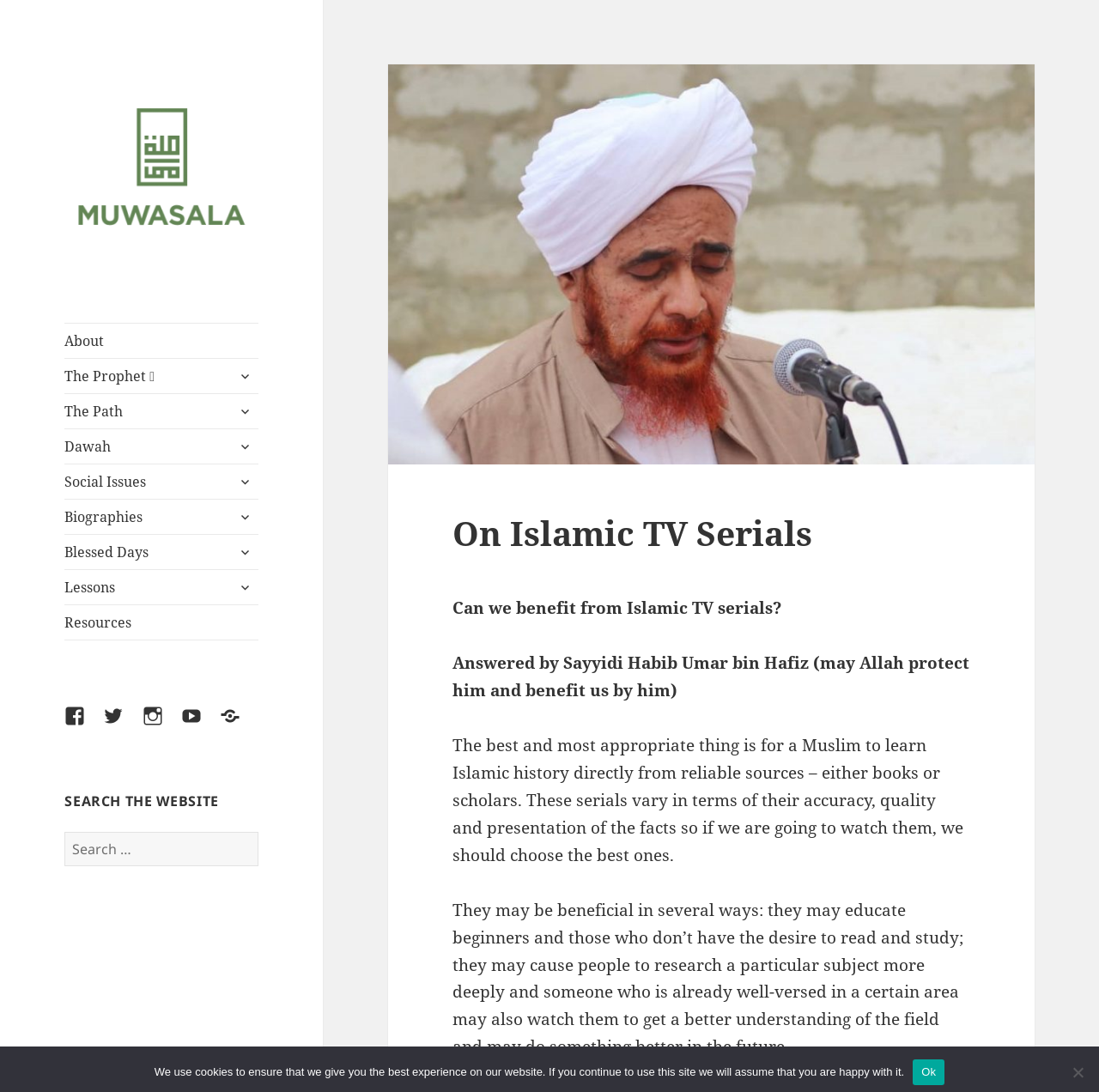What is the topic of the article on the webpage?
Answer the question with a single word or phrase by looking at the picture.

Islamic TV serials